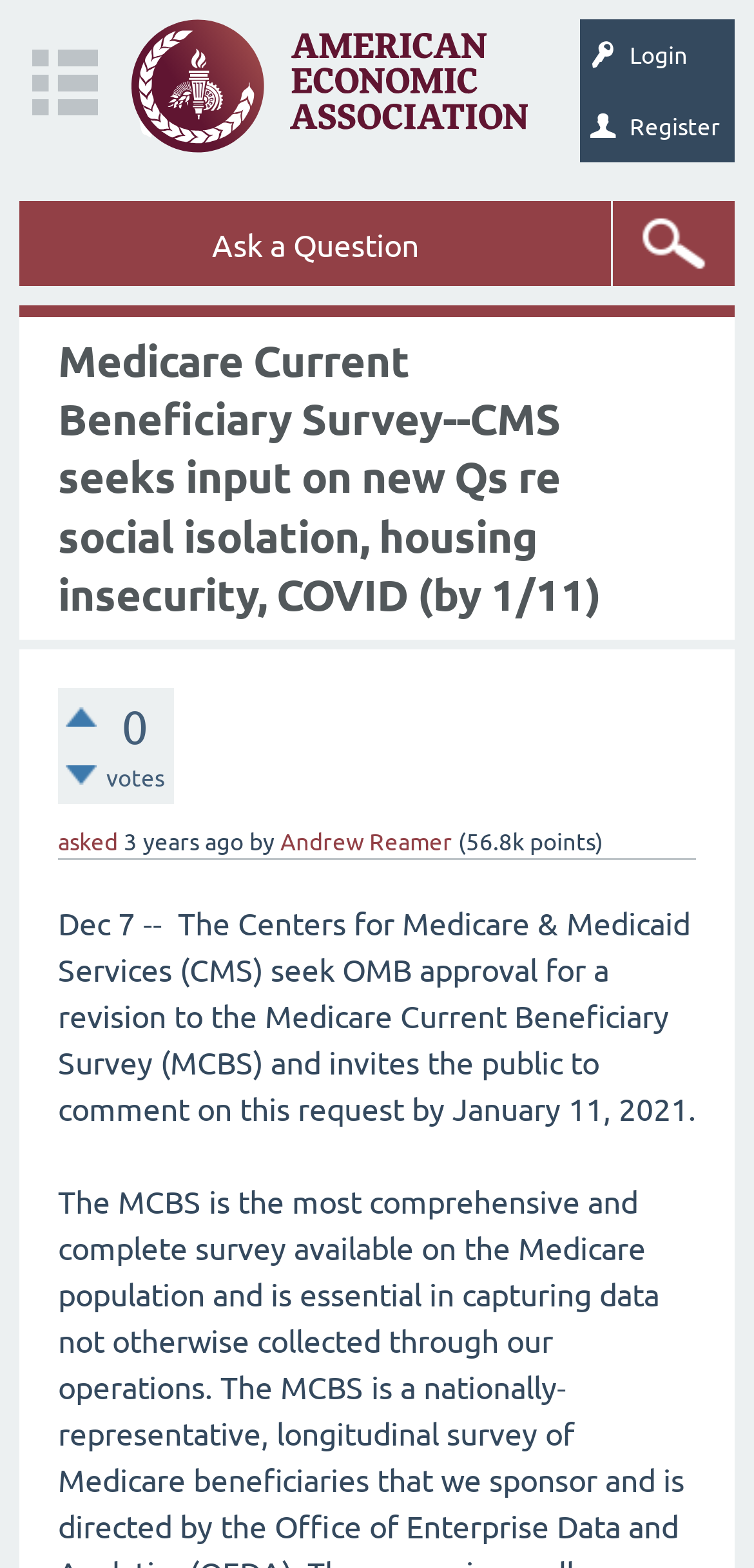Predict the bounding box for the UI component with the following description: "Uncategorized".

None